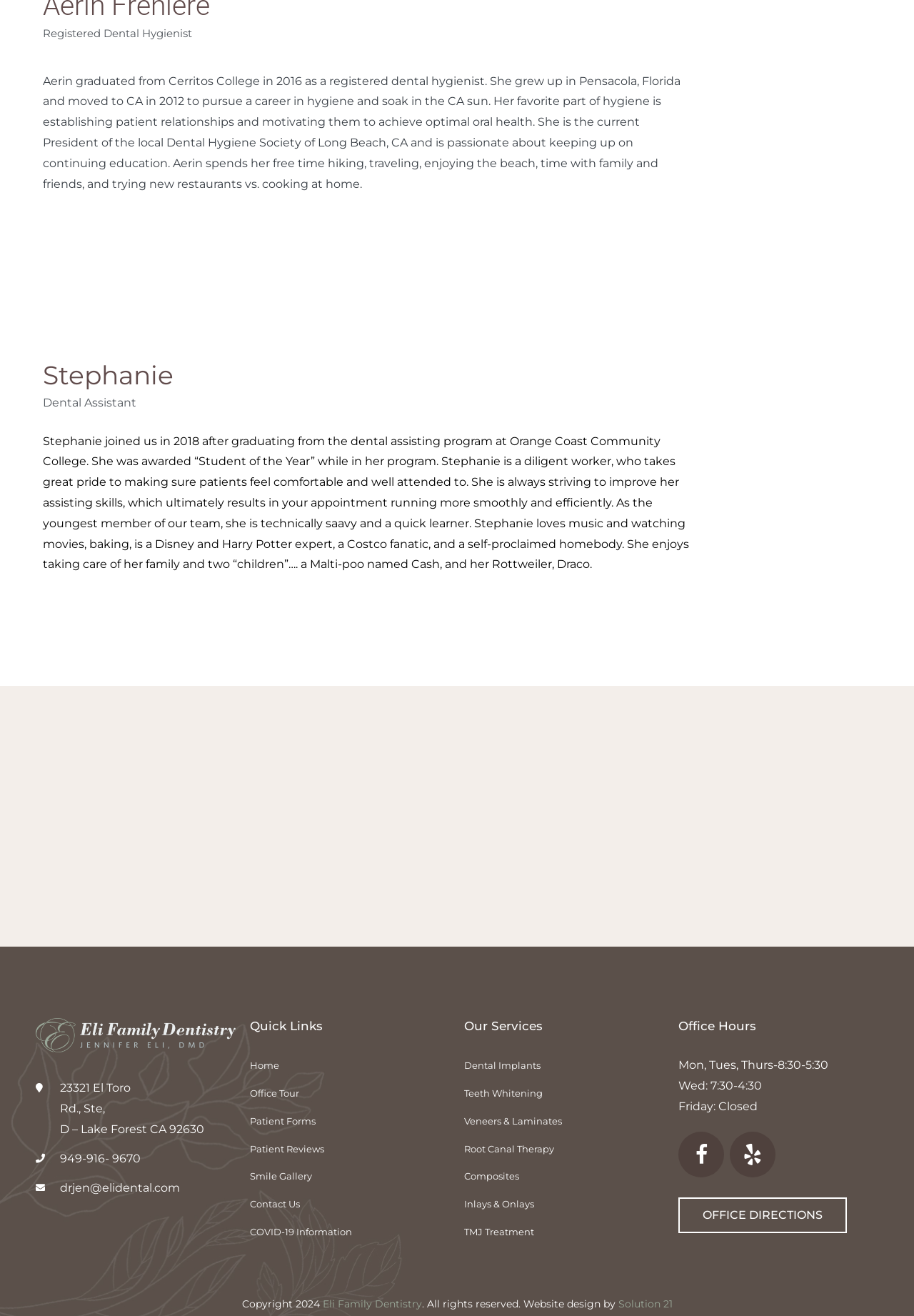Please identify the bounding box coordinates of where to click in order to follow the instruction: "Visit our Facebook page".

[0.742, 0.86, 0.792, 0.894]